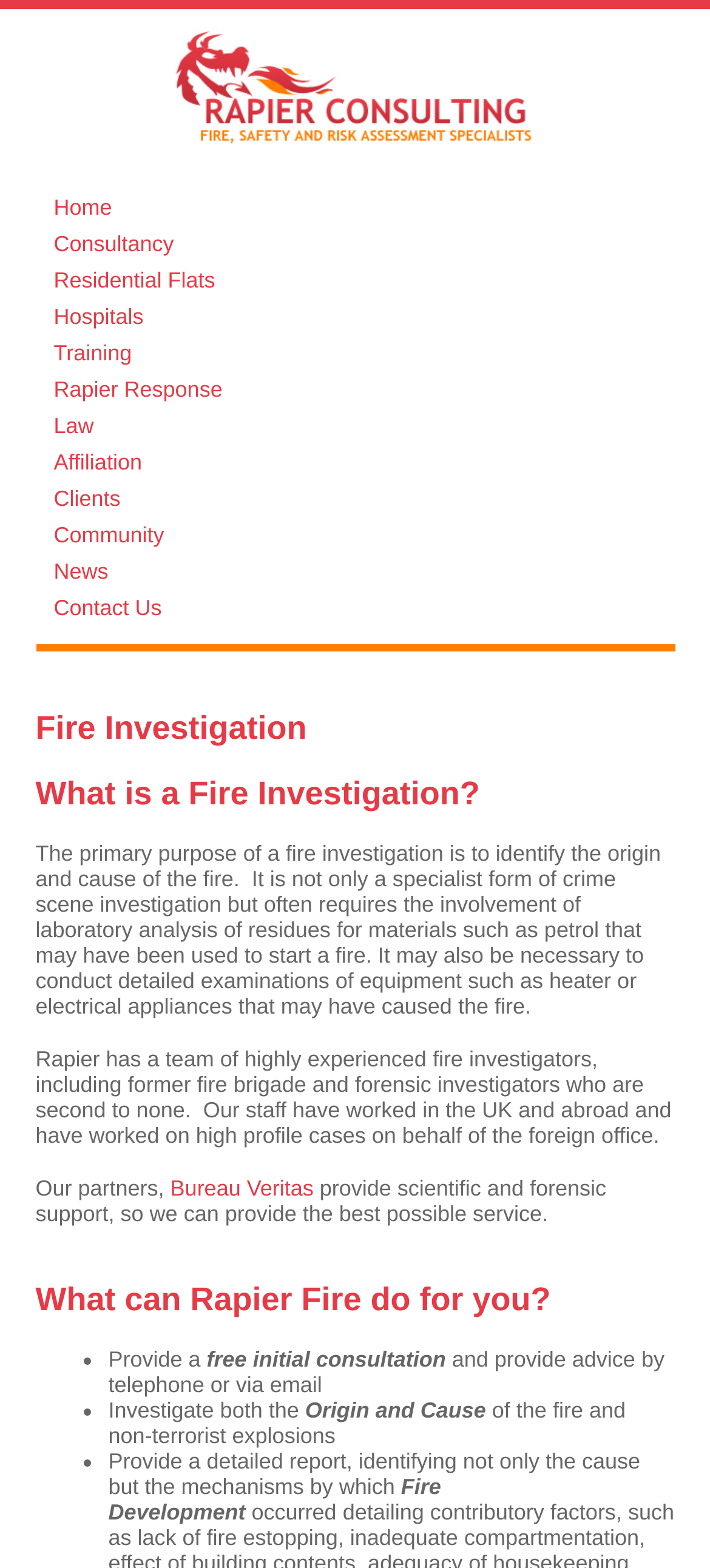Locate the bounding box coordinates of the area you need to click to fulfill this instruction: 'Click on the 'Contact Us' link'. The coordinates must be in the form of four float numbers ranging from 0 to 1: [left, top, right, bottom].

[0.05, 0.376, 0.95, 0.399]